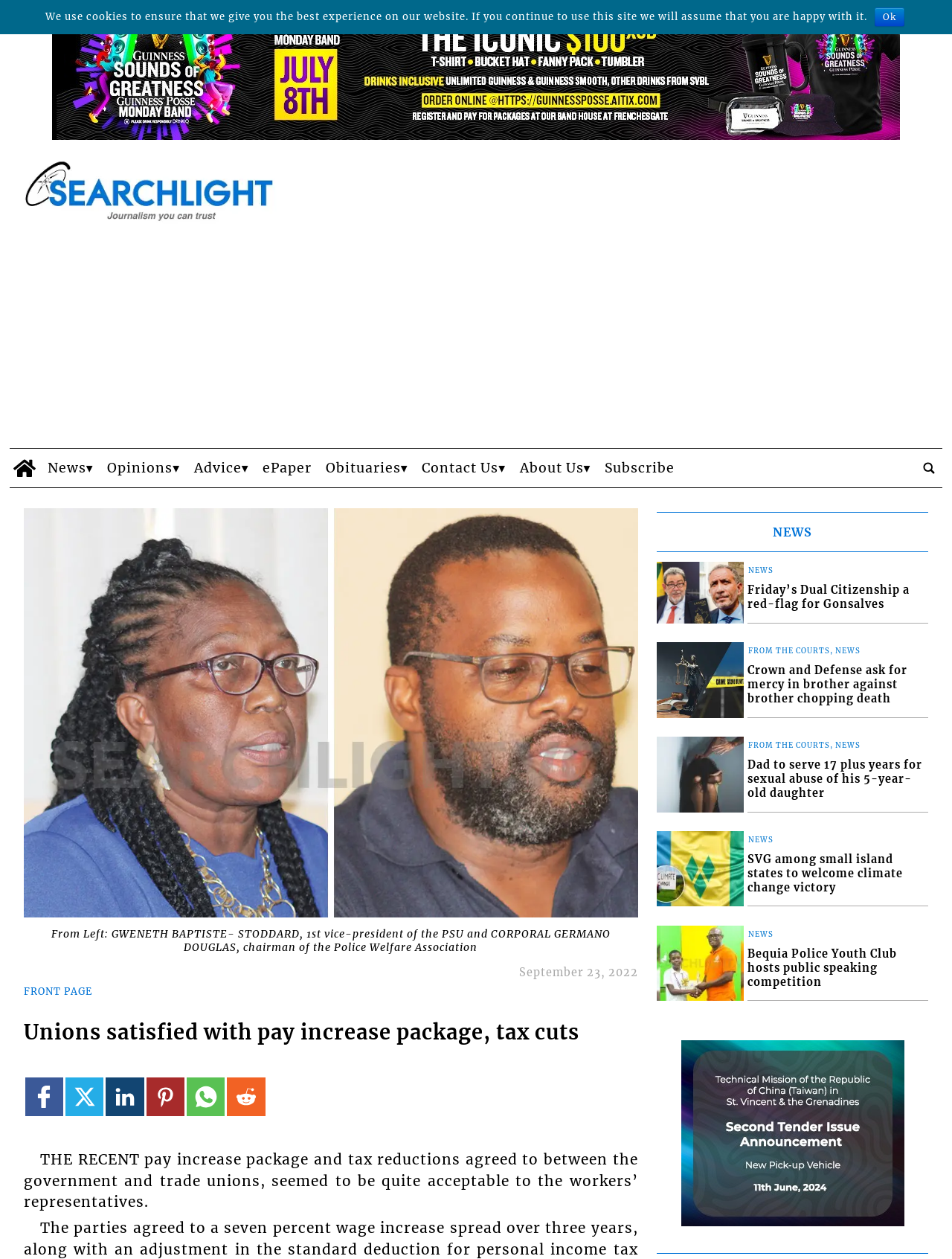Identify the bounding box coordinates of the area you need to click to perform the following instruction: "Click the 'home_icon' link".

[0.01, 0.414, 0.042, 0.436]